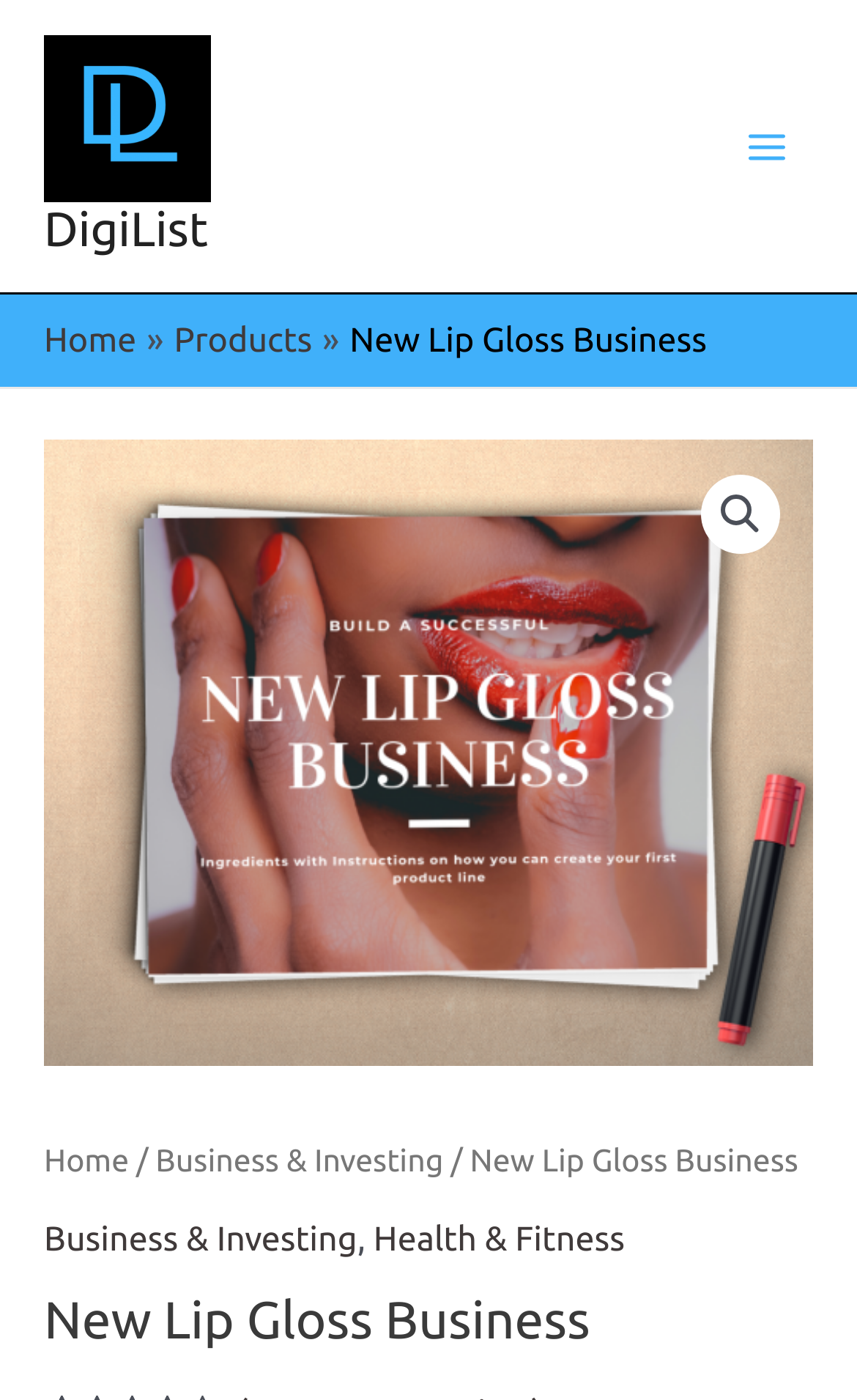Locate the bounding box coordinates of the element you need to click to accomplish the task described by this instruction: "search for something".

[0.817, 0.339, 0.909, 0.395]